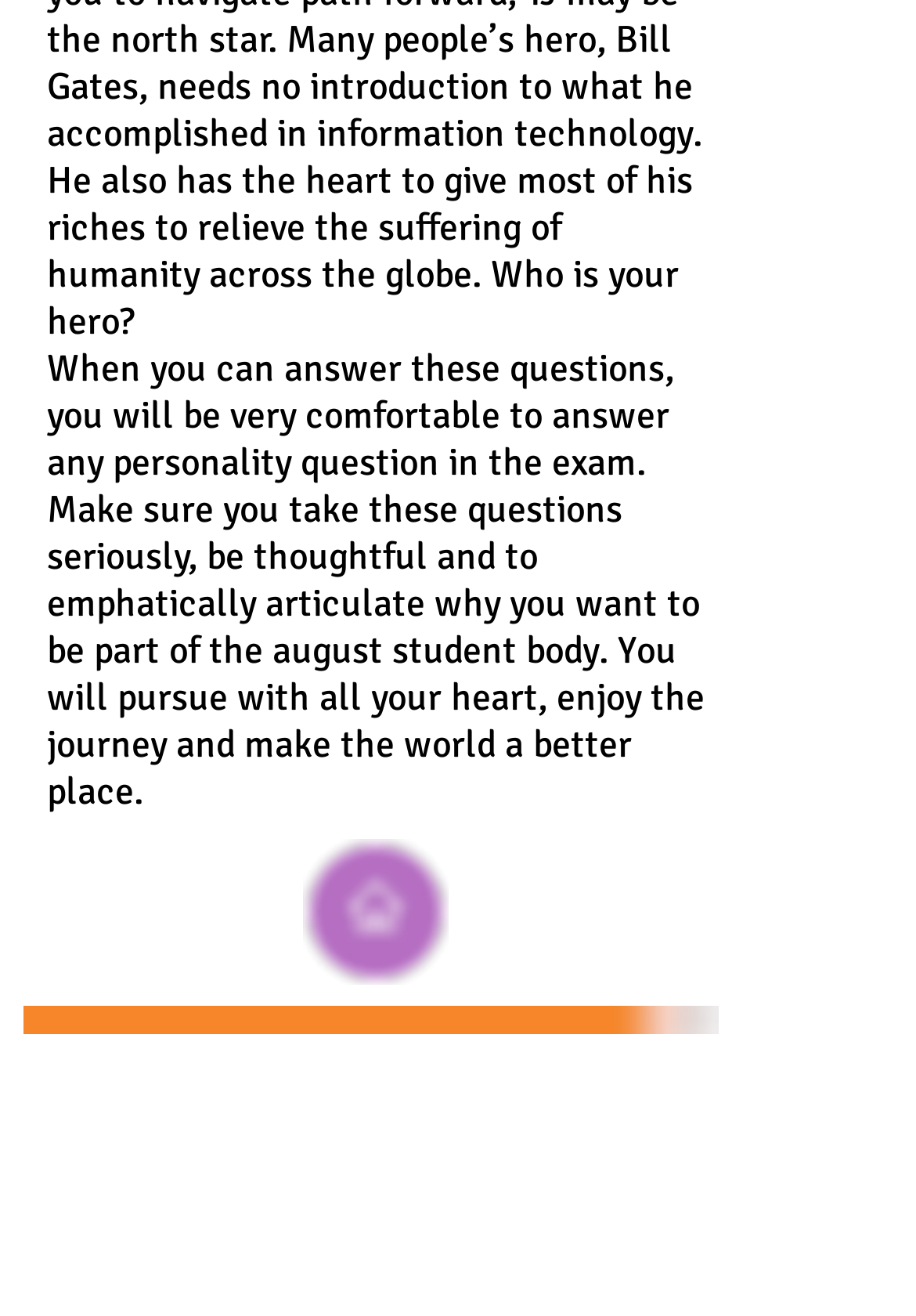Identify the bounding box of the UI element described as follows: "Buy Book". Provide the coordinates as four float numbers in the range of 0 to 1 [left, top, right, bottom].

None